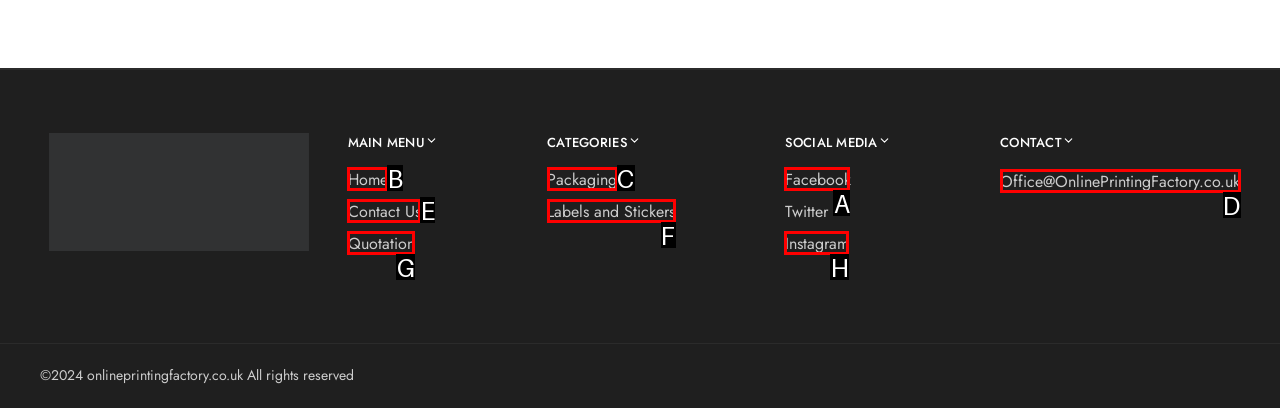Find the HTML element to click in order to complete this task: follow on facebook
Answer with the letter of the correct option.

A